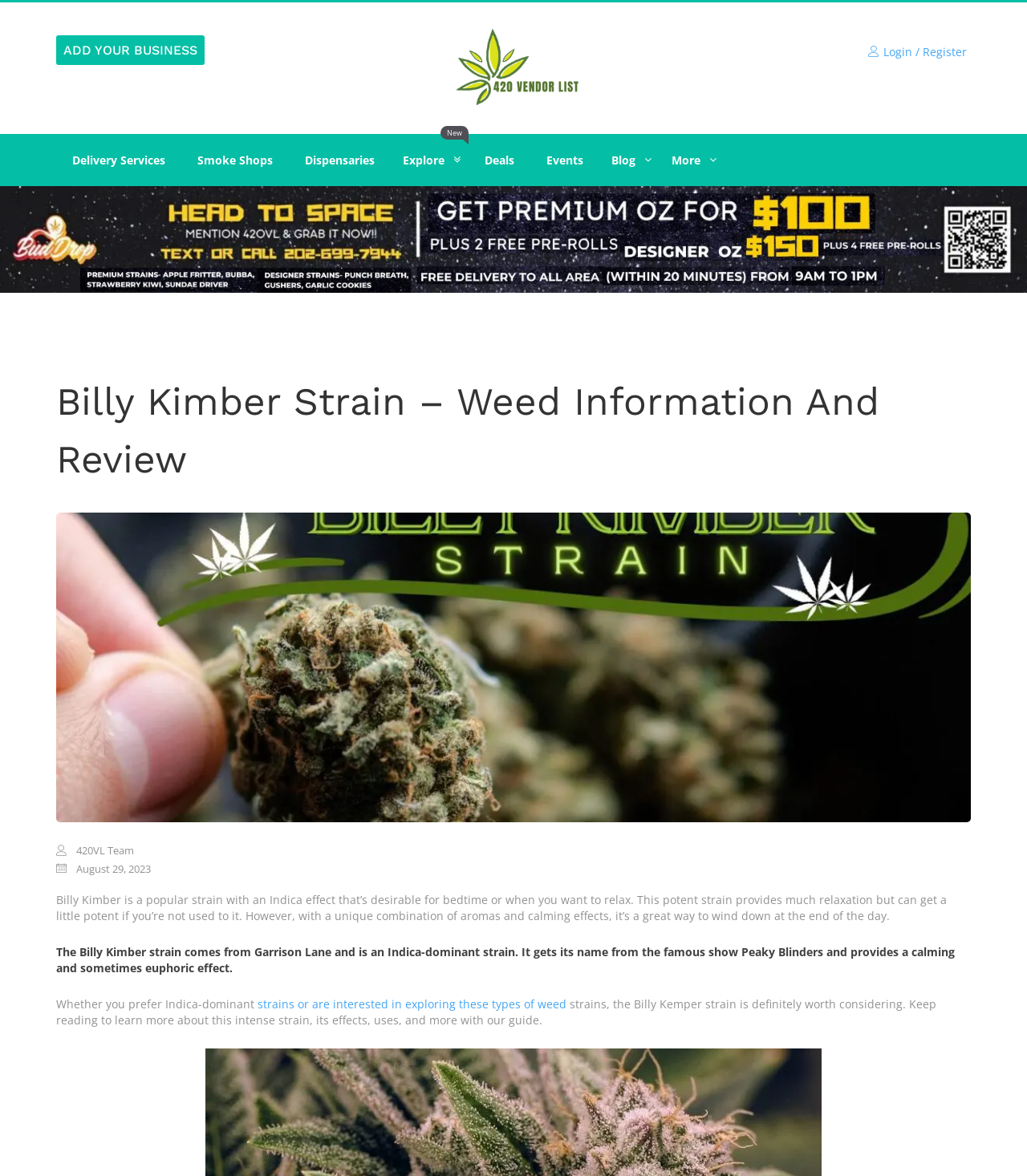What is the purpose of the Billy Kimber strain?
Using the details shown in the screenshot, provide a comprehensive answer to the question.

I inferred this by reading the text description of the Billy Kimber strain, which states that it is desirable for bedtime or when you want to relax, and provides much relaxation.